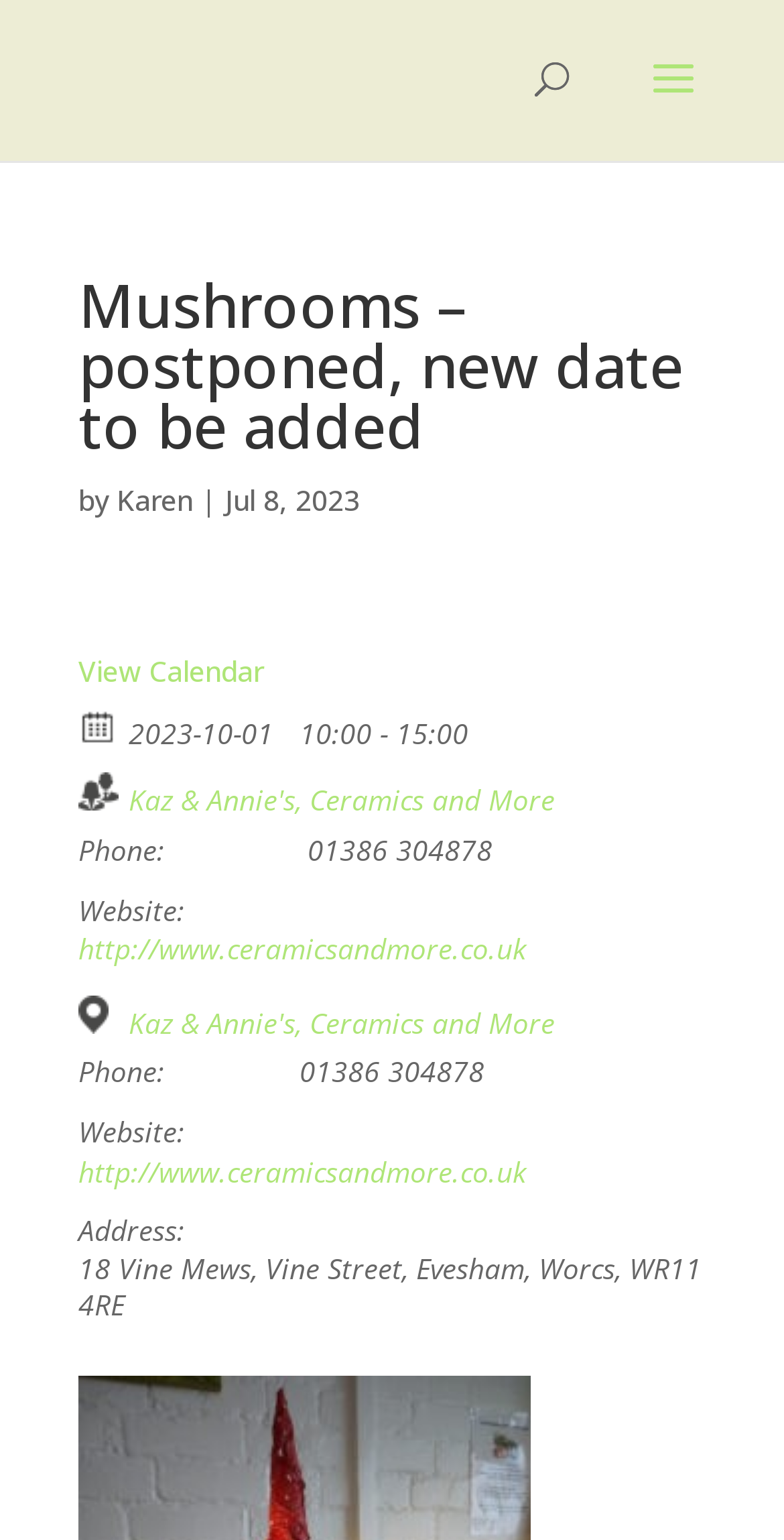Give a one-word or short-phrase answer to the following question: 
What is the event time?

10:00 - 15:00